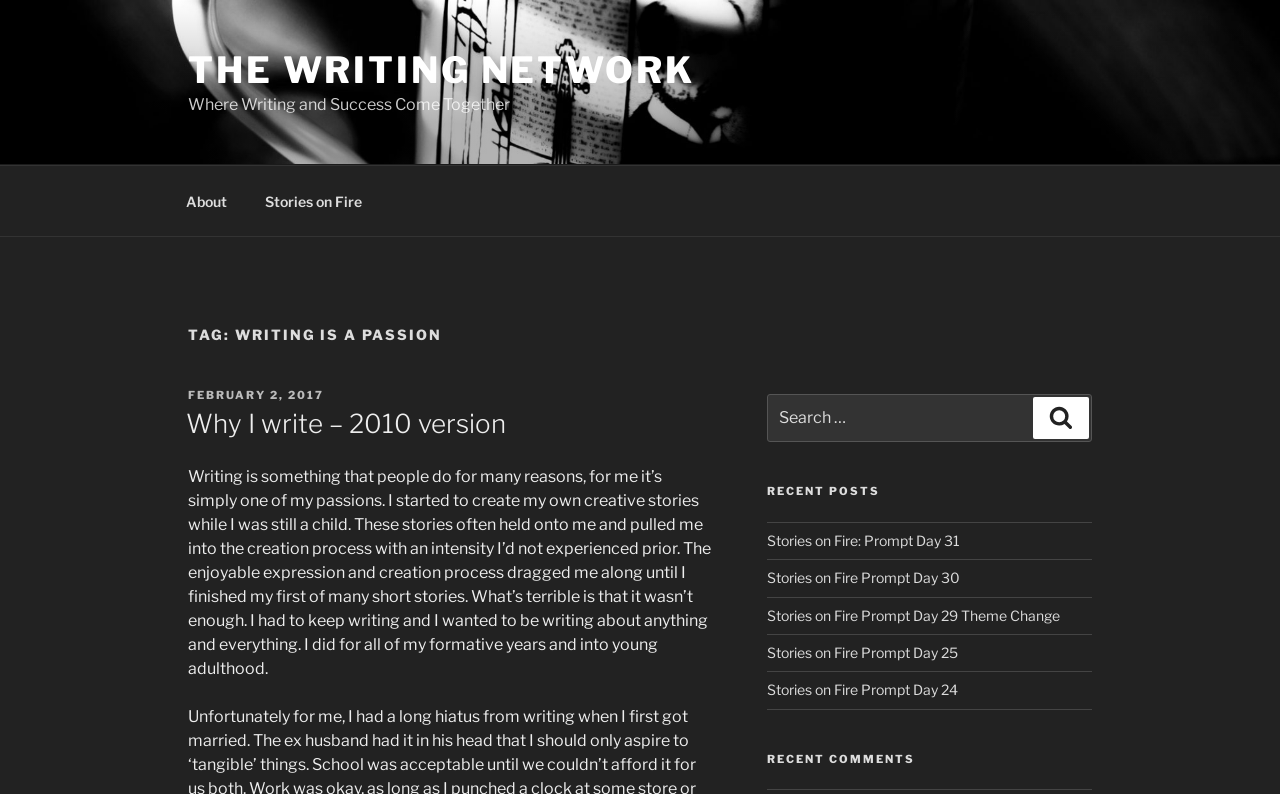Find the bounding box coordinates for the HTML element described as: "Blog Freely". The coordinates should consist of four float values between 0 and 1, i.e., [left, top, right, bottom].

None